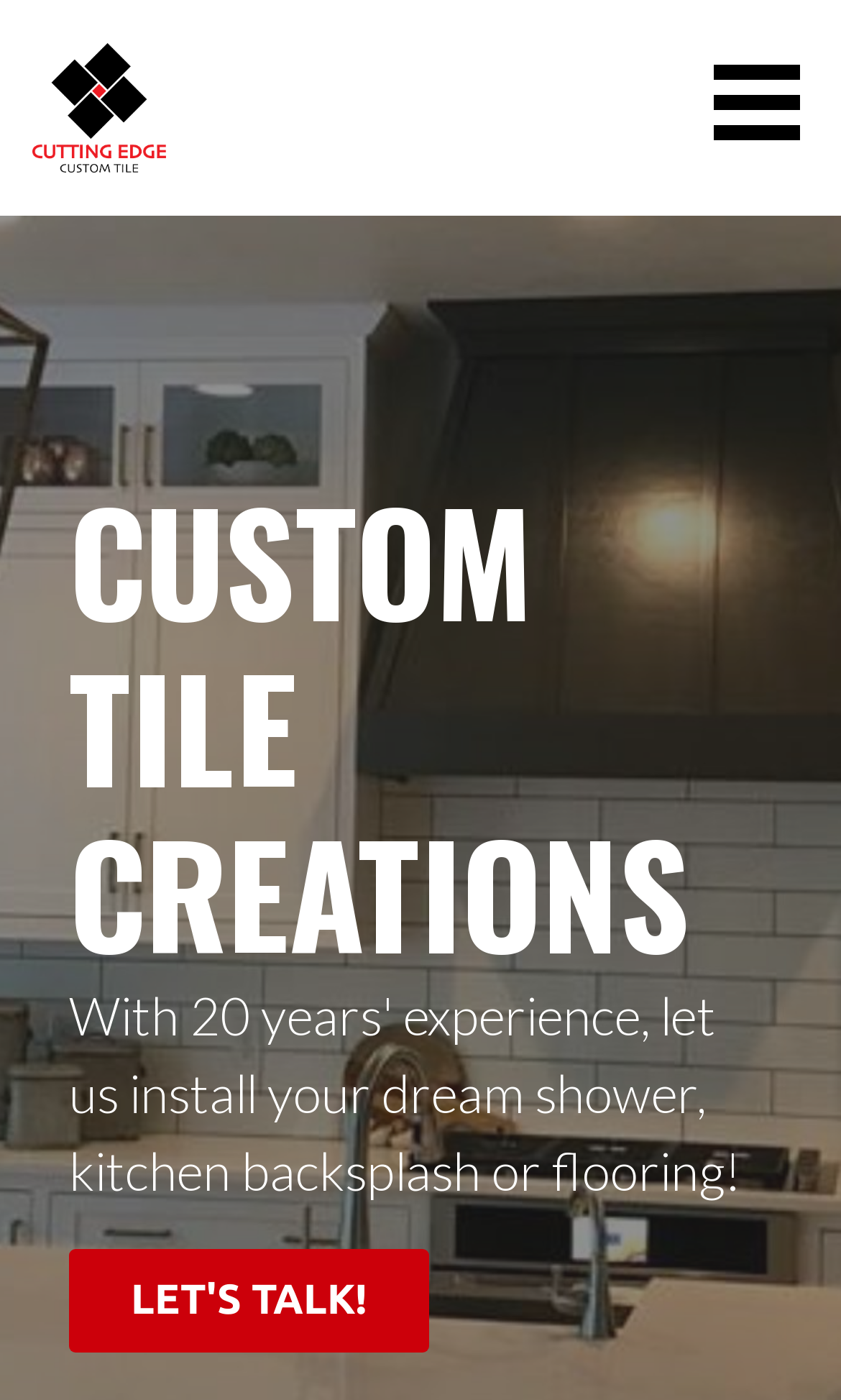What is the company name?
Please provide a comprehensive answer based on the information in the image.

The company name can be found in the top-left corner of the webpage, where there is a link and an image with the same name.